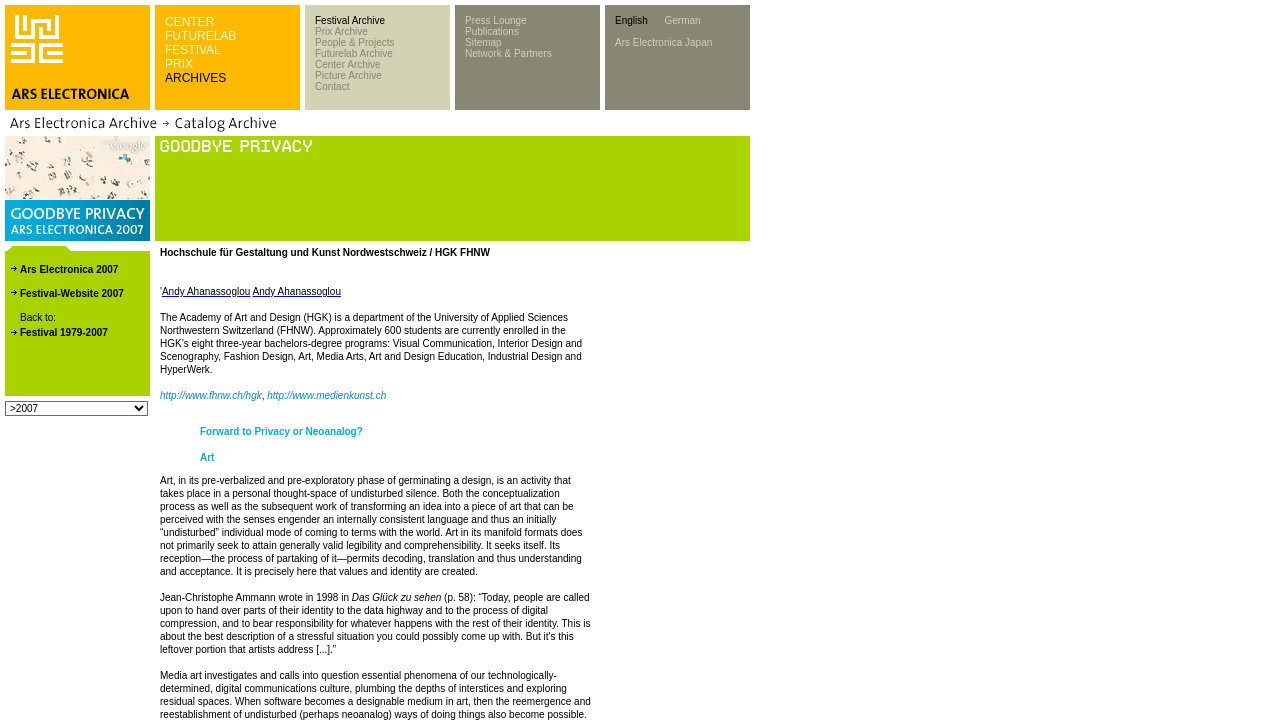Reply to the question below using a single word or brief phrase:
How many columns are there in the top table?

7